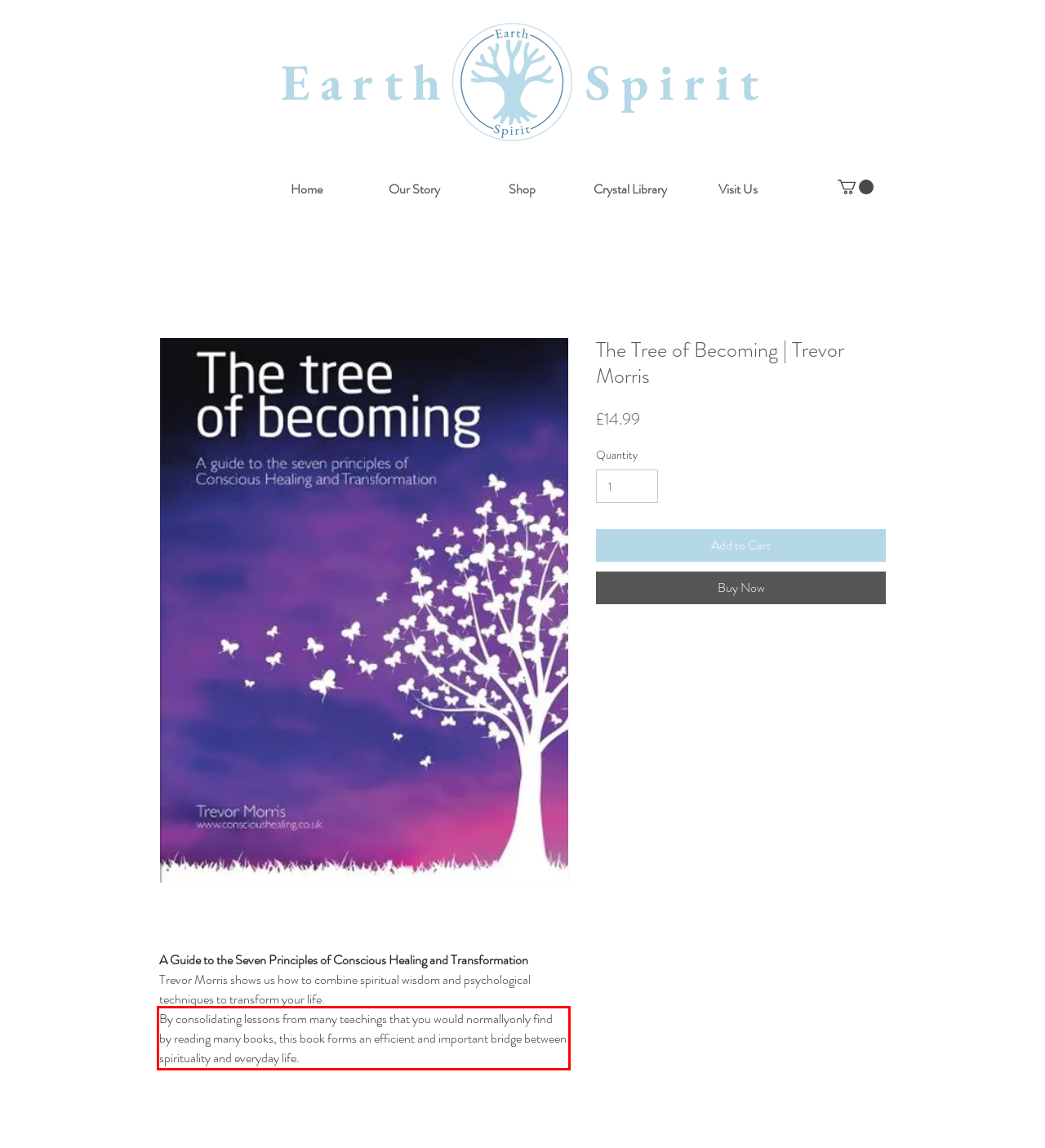Please perform OCR on the text within the red rectangle in the webpage screenshot and return the text content.

By consolidating lessons from many teachings that you would normallyonly find by reading many books, this book forms an efficient and important bridge between spirituality and everyday life.